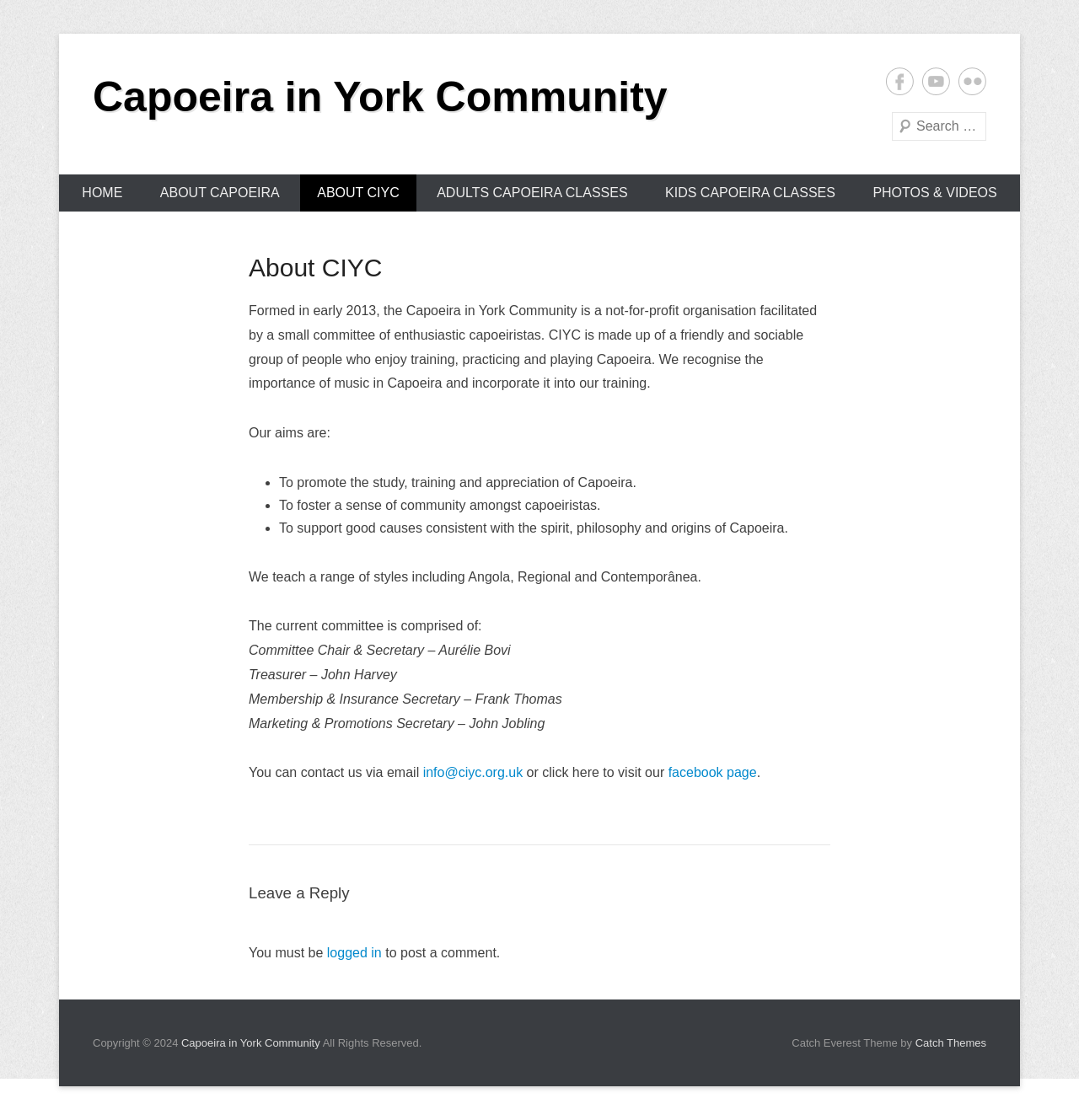Please provide the bounding box coordinates for the element that needs to be clicked to perform the following instruction: "Go to HOME page". The coordinates should be given as four float numbers between 0 and 1, i.e., [left, top, right, bottom].

[0.06, 0.156, 0.129, 0.189]